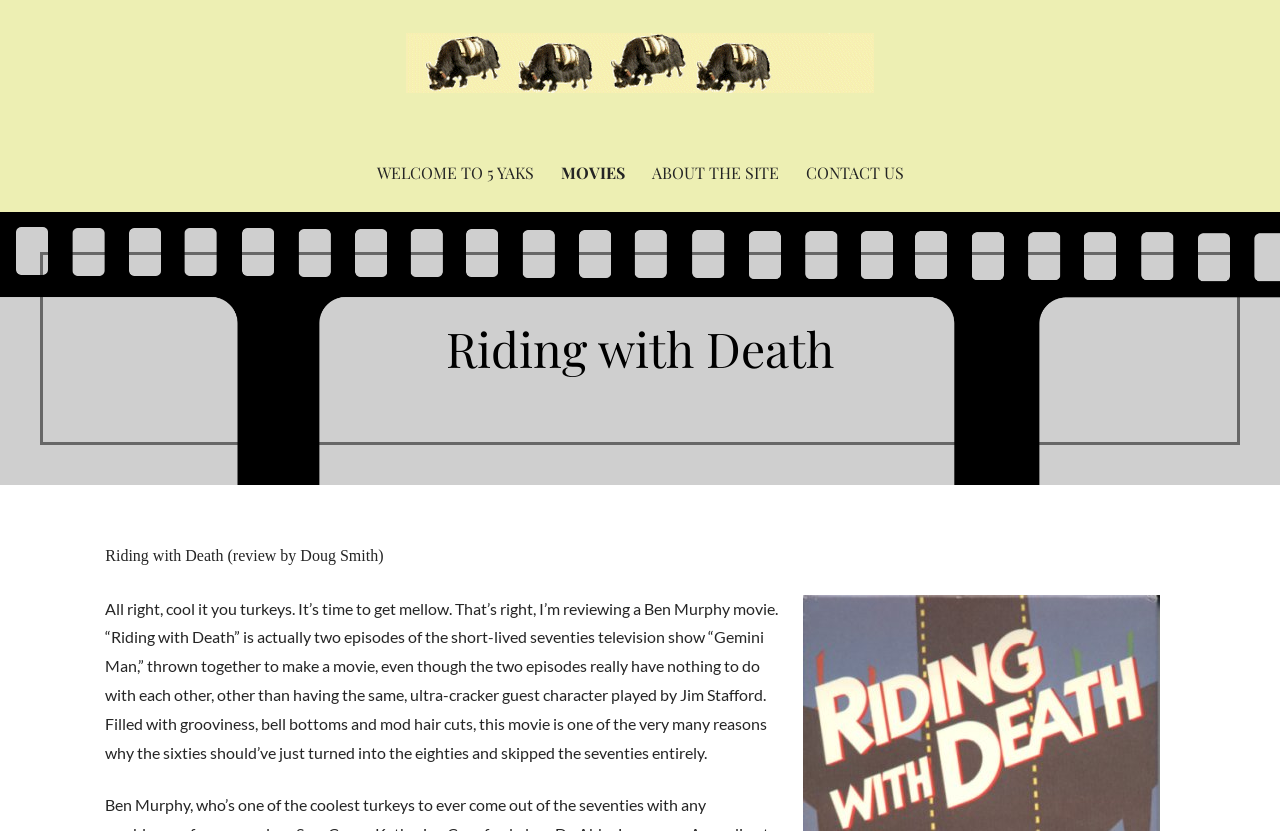Find and generate the main title of the webpage.

Riding with Death